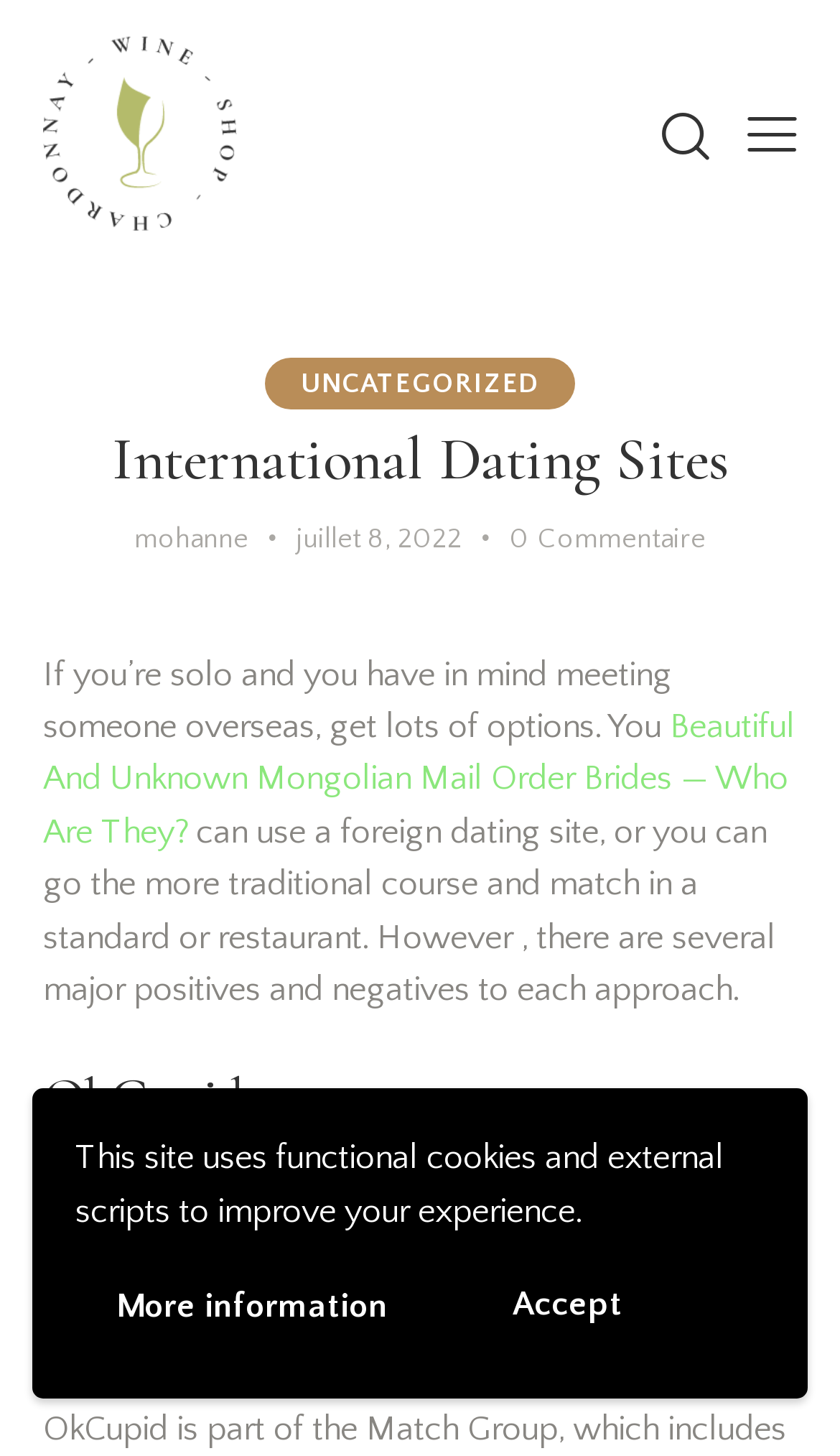Highlight the bounding box coordinates of the element you need to click to perform the following instruction: "Click the 'UNCATEGORIZED' link."

[0.314, 0.246, 0.686, 0.281]